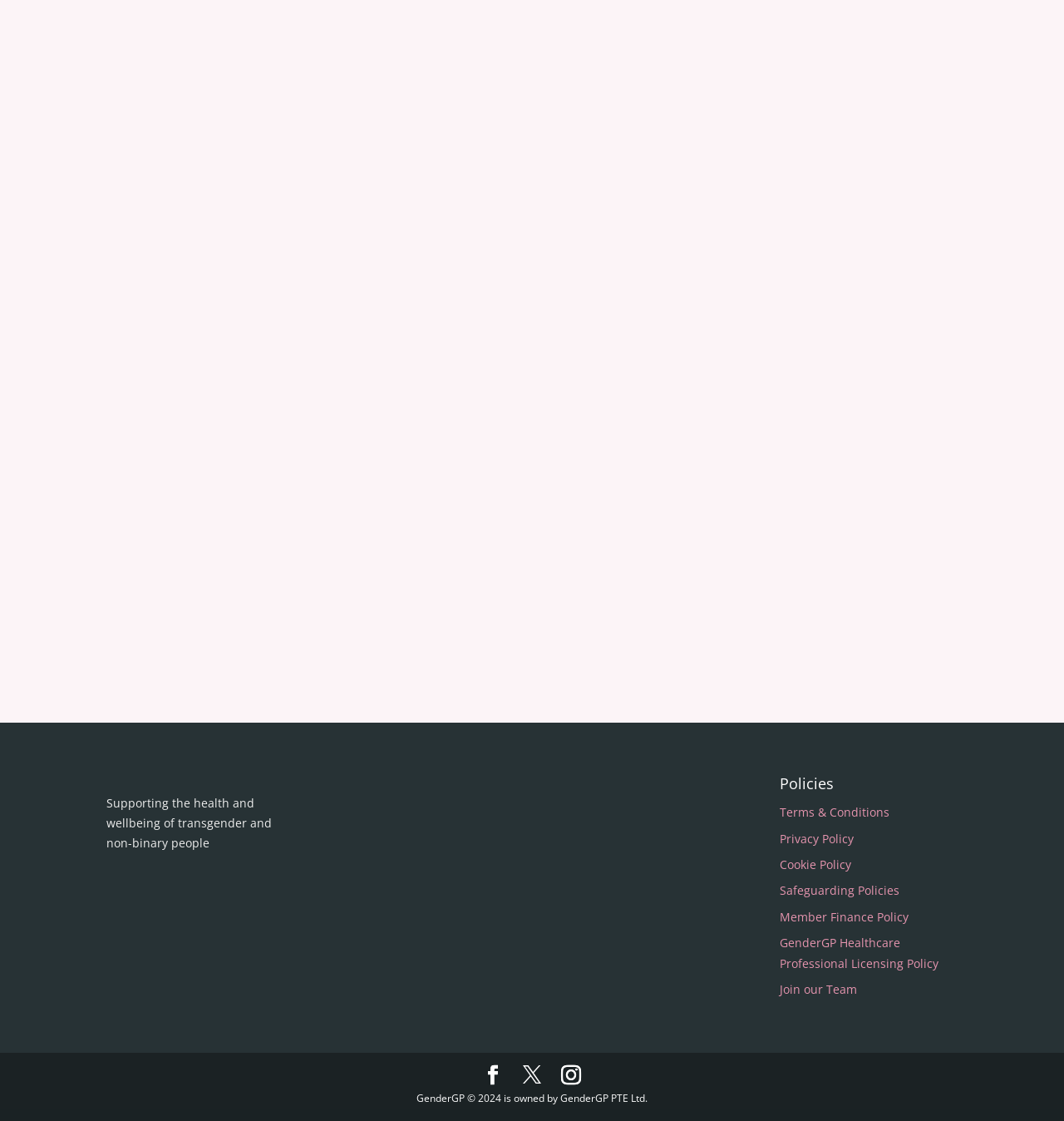Identify the bounding box coordinates of the element to click to follow this instruction: 'Redeem a code'. Ensure the coordinates are four float values between 0 and 1, provided as [left, top, right, bottom].

None